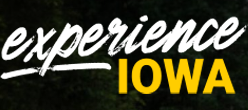Provide your answer in a single word or phrase: 
What type of events are mentioned in the caption?

Cultural events